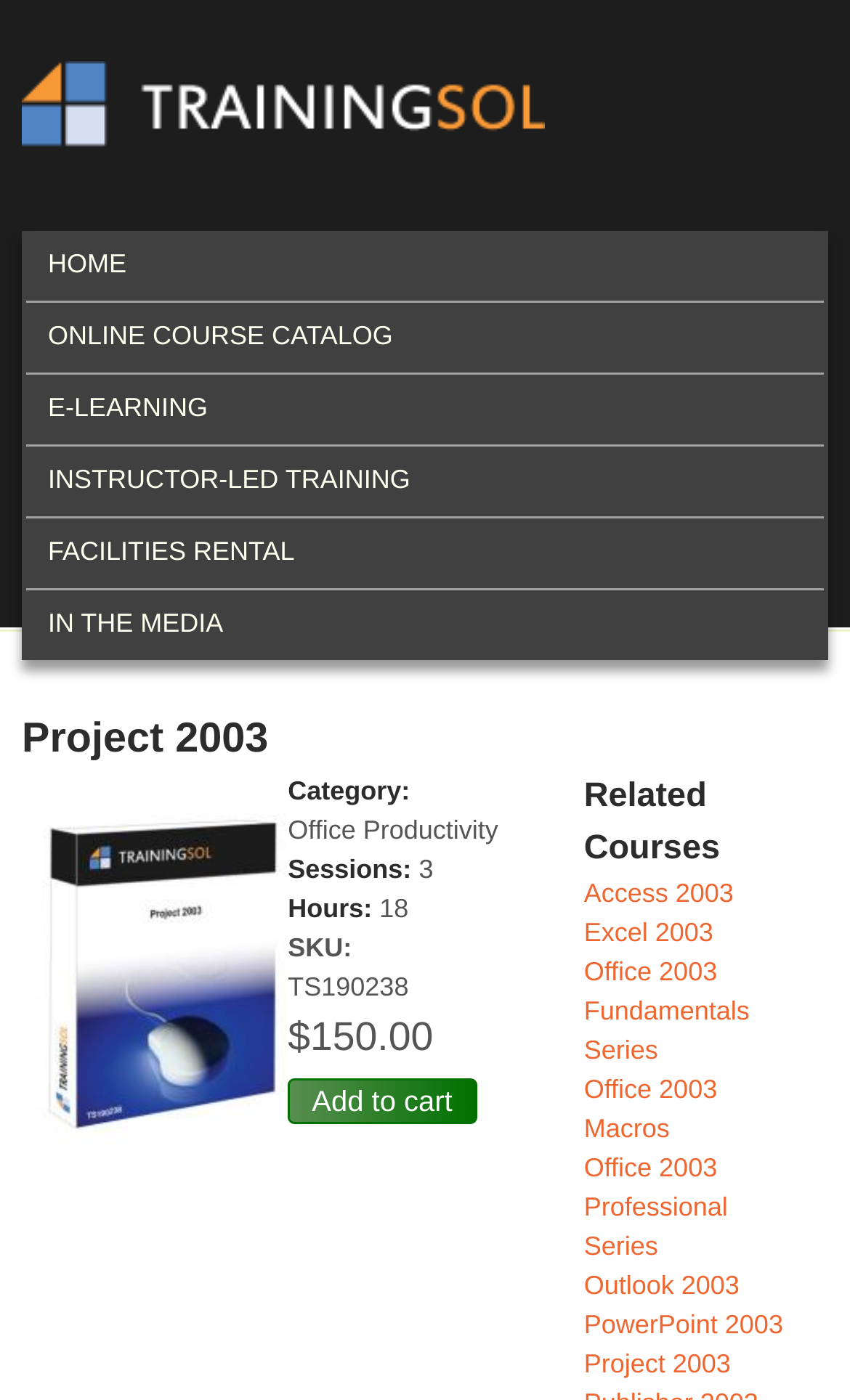Identify the bounding box coordinates of the specific part of the webpage to click to complete this instruction: "Click the 'Add to cart' button".

[0.339, 0.77, 0.56, 0.803]